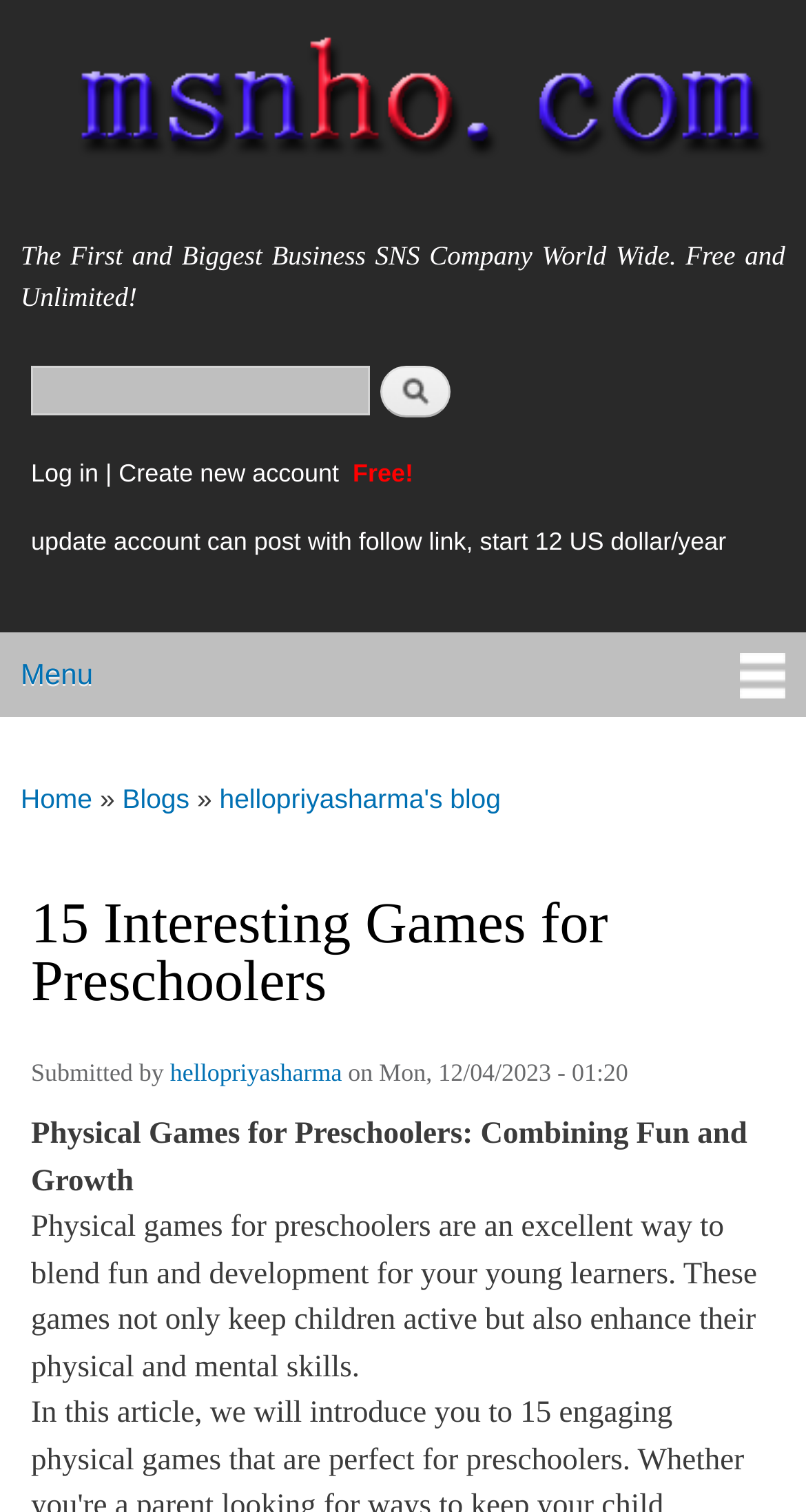Offer a detailed account of what is visible on the webpage.

The webpage is about 15 interesting games for preschoolers, focusing on physical games that combine fun and growth. At the top left corner, there is a link to skip to the main content. Below it, there is a horizontal menu bar with links to "Home", "msnho.com", and a search form with a textbox and a search button. 

To the right of the search form, there is a section with links to log in, create a new account, and update an account. Below this section, there is a main menu with a link to "Menu" that expands to show a submenu with links to "Home", "Blogs", and "hellopriyasharma's blog".

The main content of the webpage starts with a heading "15 Interesting Games for Preschoolers" followed by a brief introduction to physical games for preschoolers. The introduction explains that these games not only keep children active but also enhance their physical and mental skills. 

At the bottom of the page, there is a footer section with information about the author, "hellopriyasharma", and the date the article was submitted, "Mon, 12/04/2023 - 01:20".